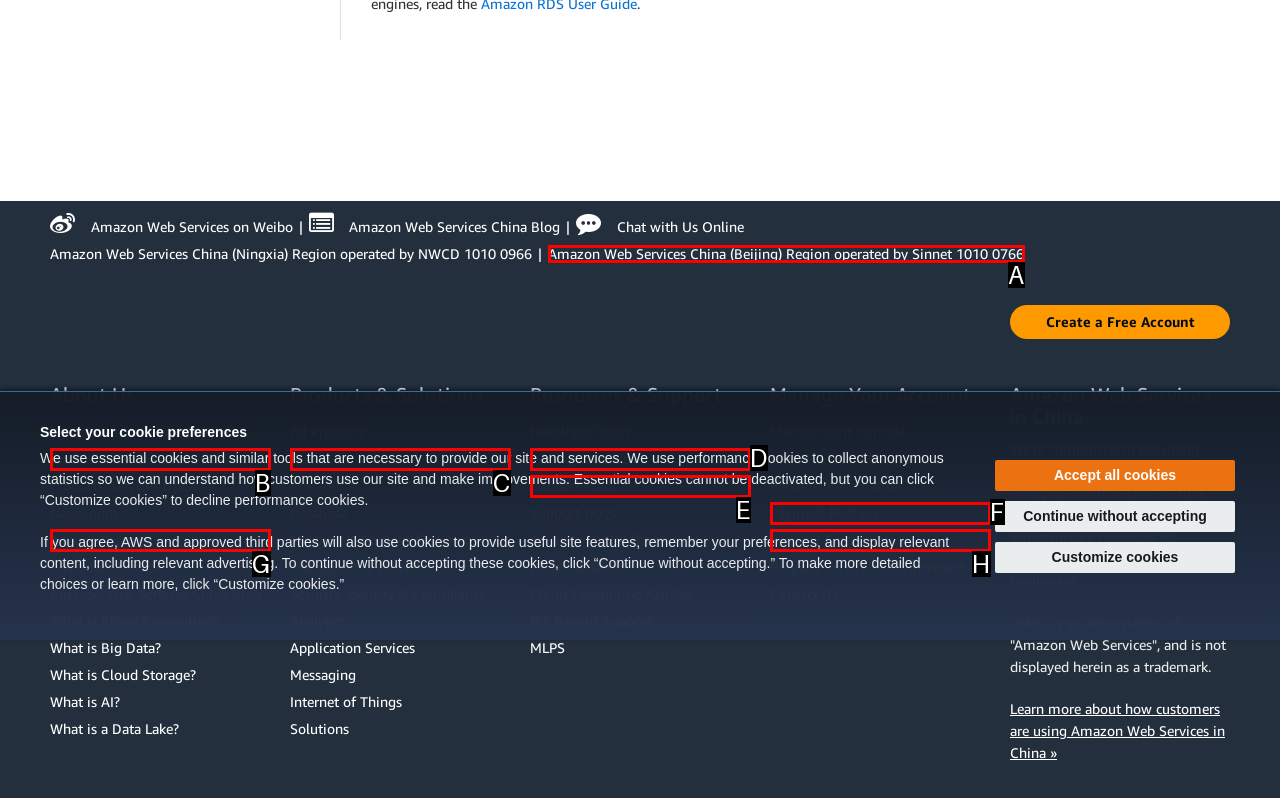Which UI element matches this description: Amazon Web Services in China?
Reply with the letter of the correct option directly.

B